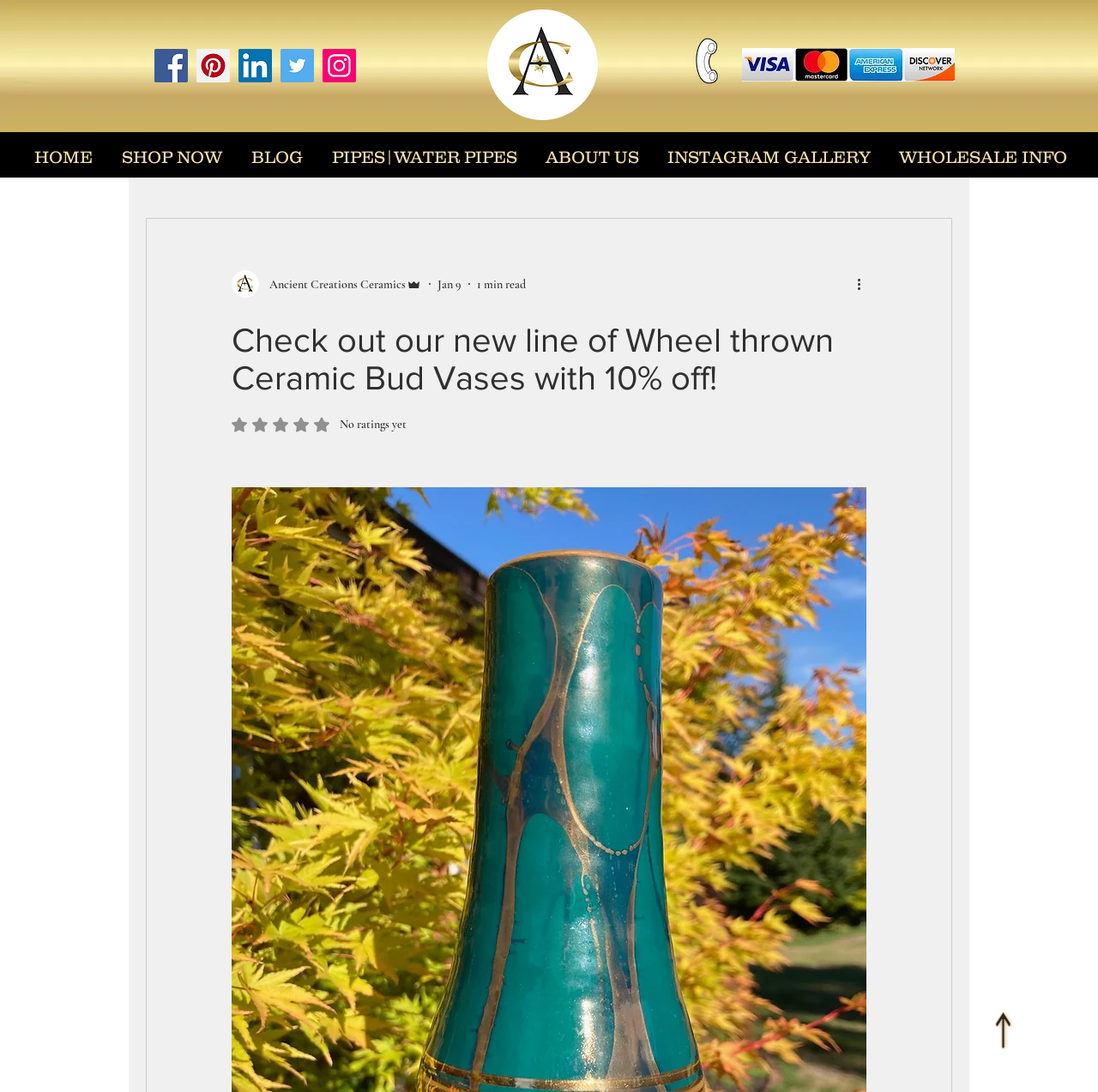Can you pinpoint the bounding box coordinates for the clickable element required for this instruction: "Click the Facebook link"? The coordinates should be four float numbers between 0 and 1, i.e., [left, top, right, bottom].

[0.141, 0.045, 0.171, 0.075]